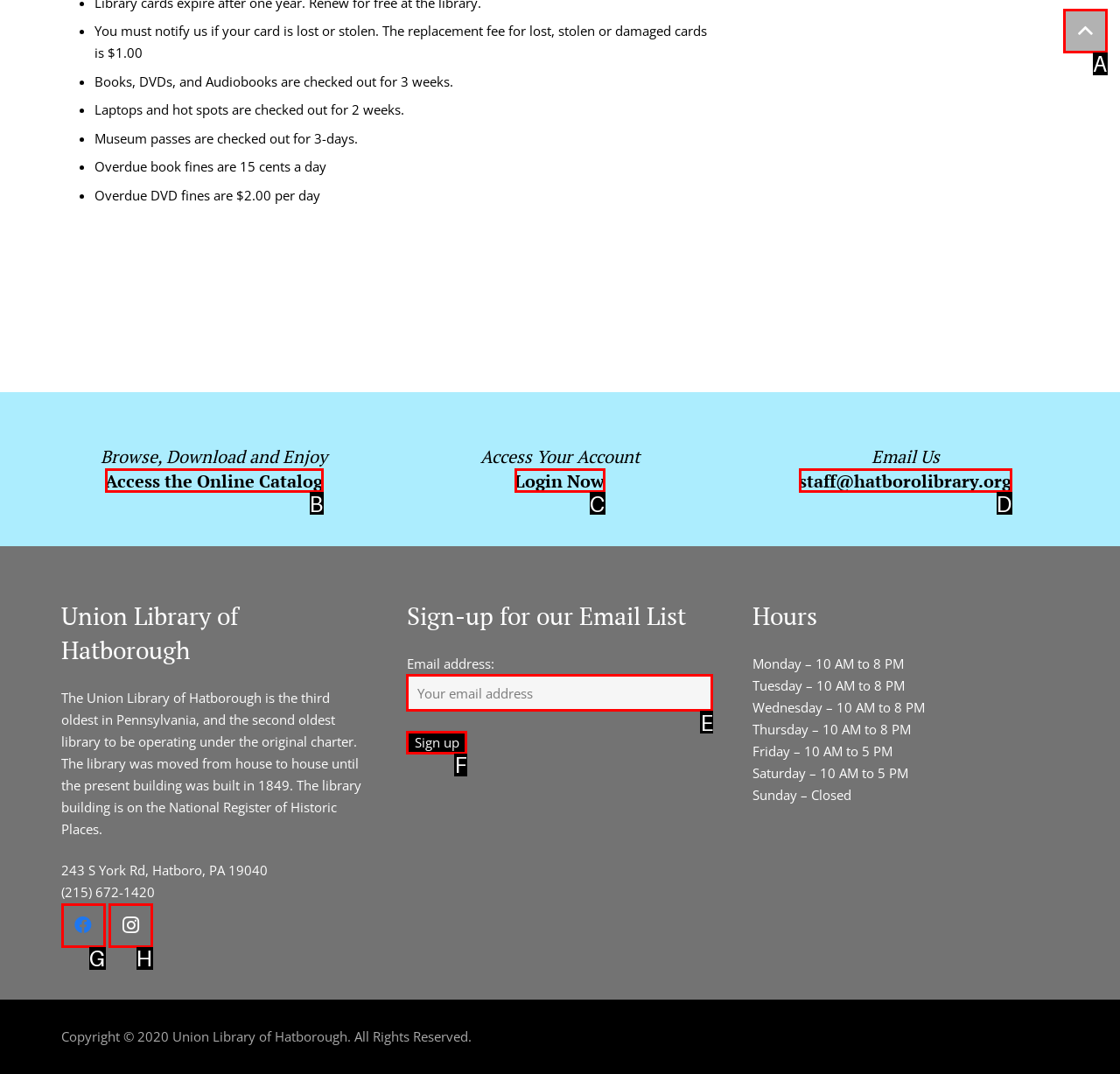Identify the HTML element to select in order to accomplish the following task: Log in to your account
Reply with the letter of the chosen option from the given choices directly.

None